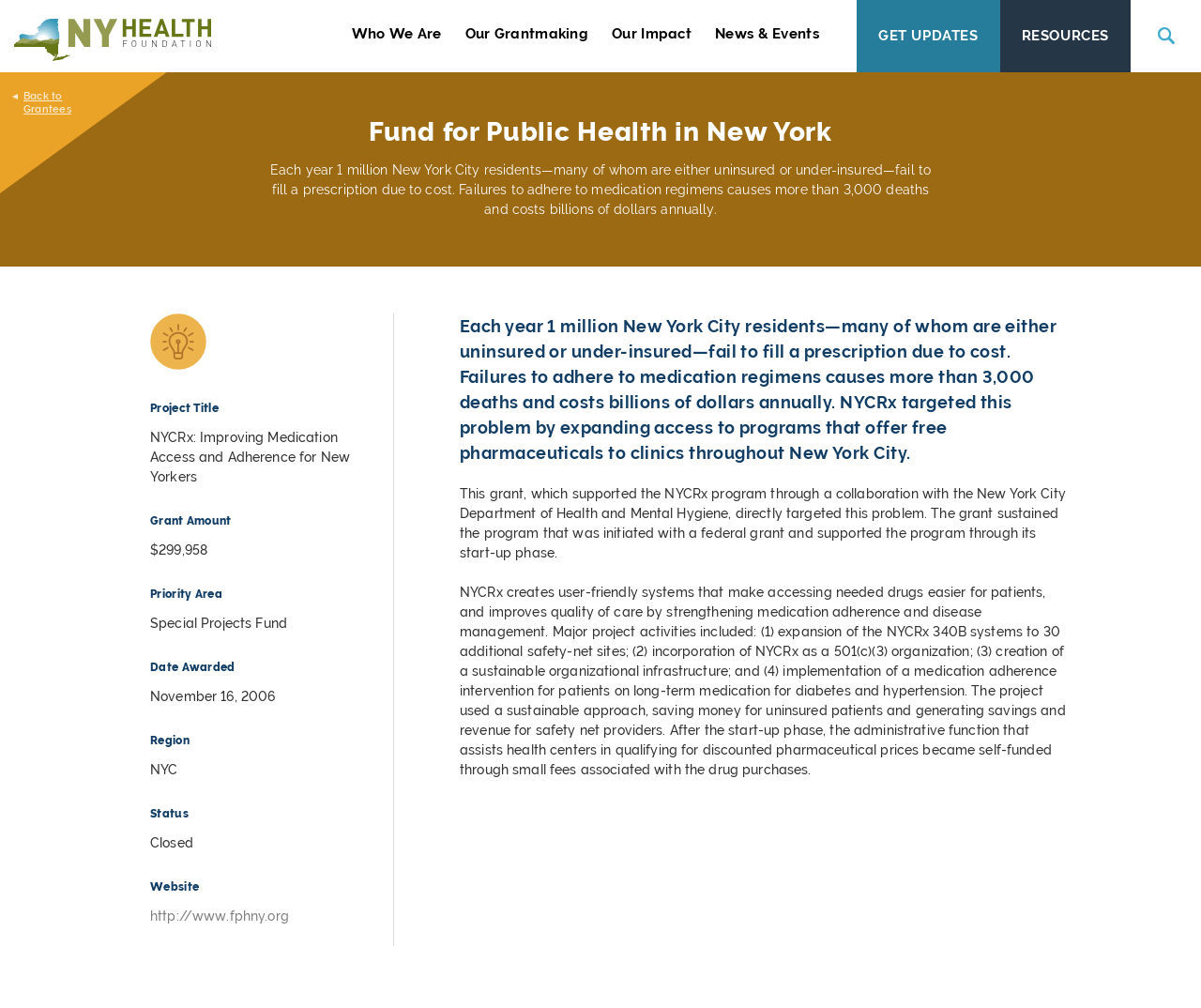Please identify the primary heading on the webpage and return its text.

Fund for Public Health in New York